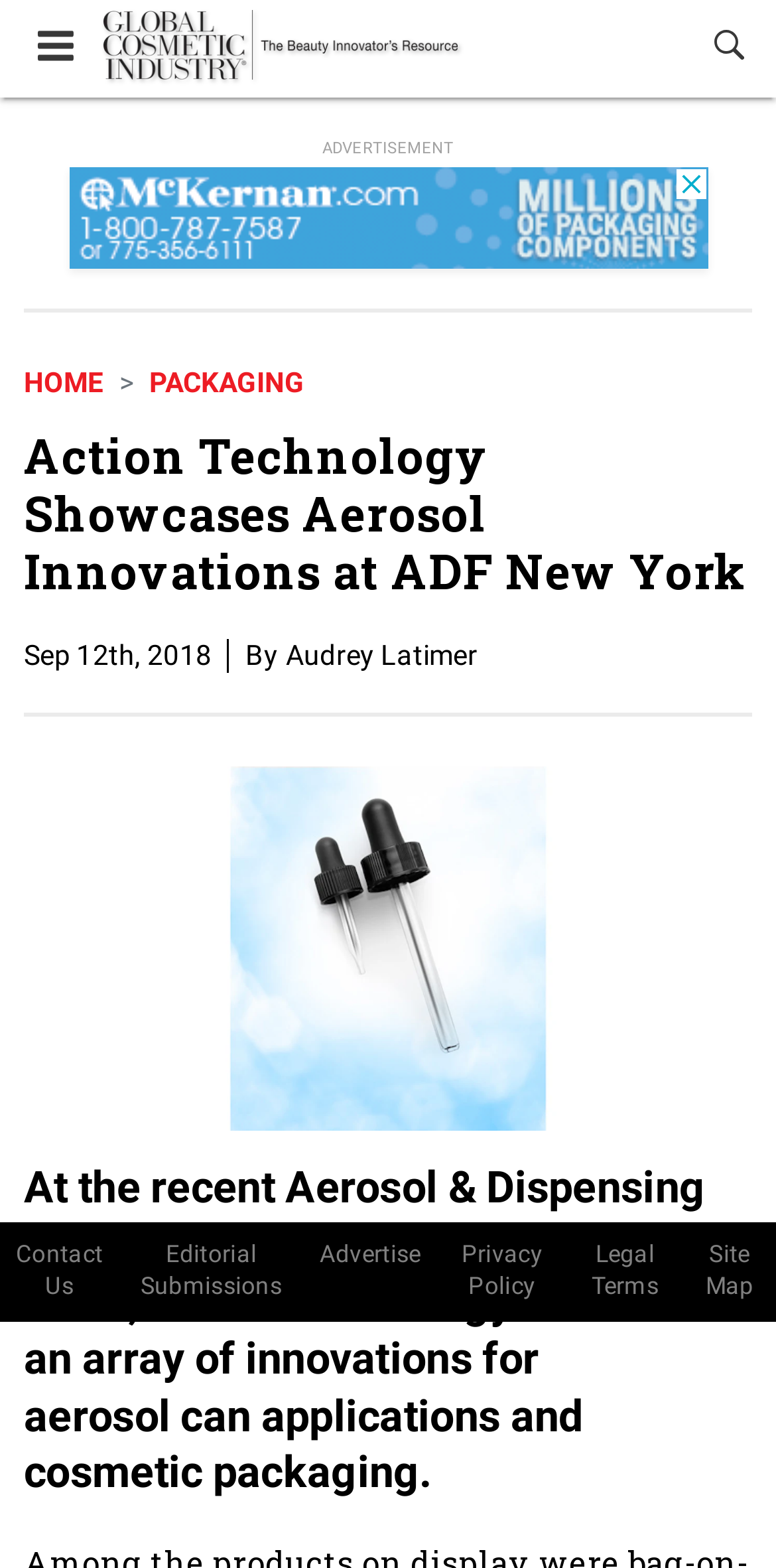Please find the bounding box coordinates of the element that you should click to achieve the following instruction: "Toggle the menu". The coordinates should be presented as four float numbers between 0 and 1: [left, top, right, bottom].

[0.041, 0.013, 0.103, 0.044]